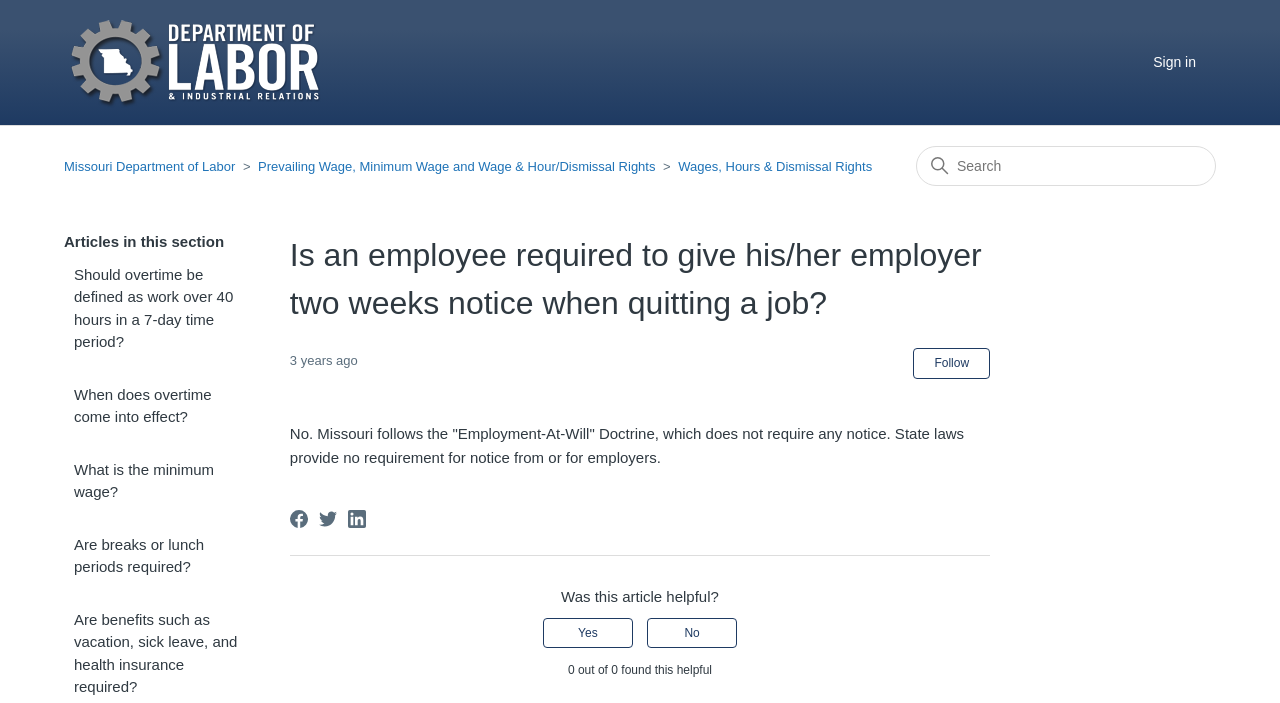Please give the bounding box coordinates of the area that should be clicked to fulfill the following instruction: "Follow Article". The coordinates should be in the format of four float numbers from 0 to 1, i.e., [left, top, right, bottom].

[0.714, 0.496, 0.774, 0.538]